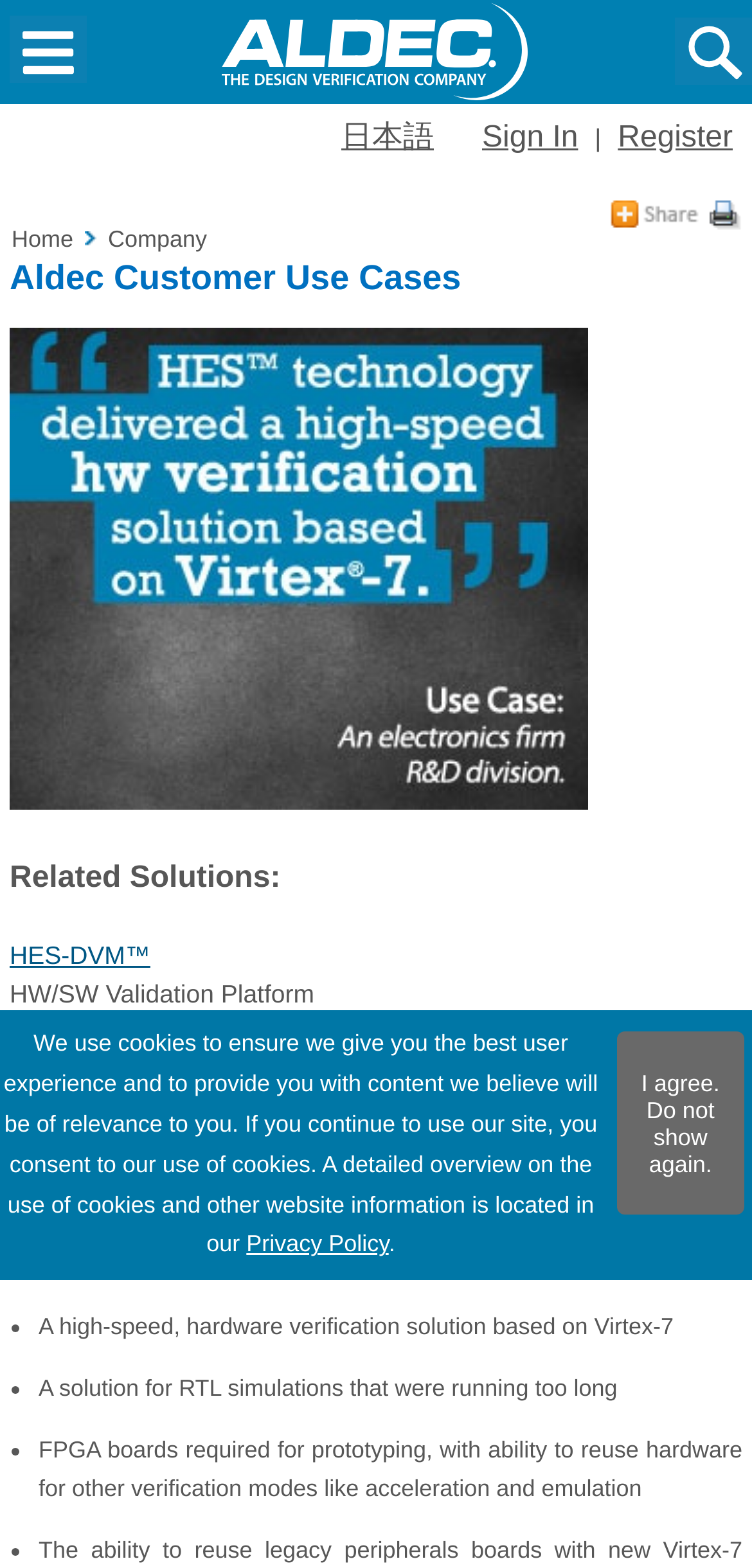What is the company name?
Please give a well-detailed answer to the question.

The company name is Aldec, which can be inferred from the root element 'Company - Aldec' and the image 'aldec_use_case_electronics_randd_300'.